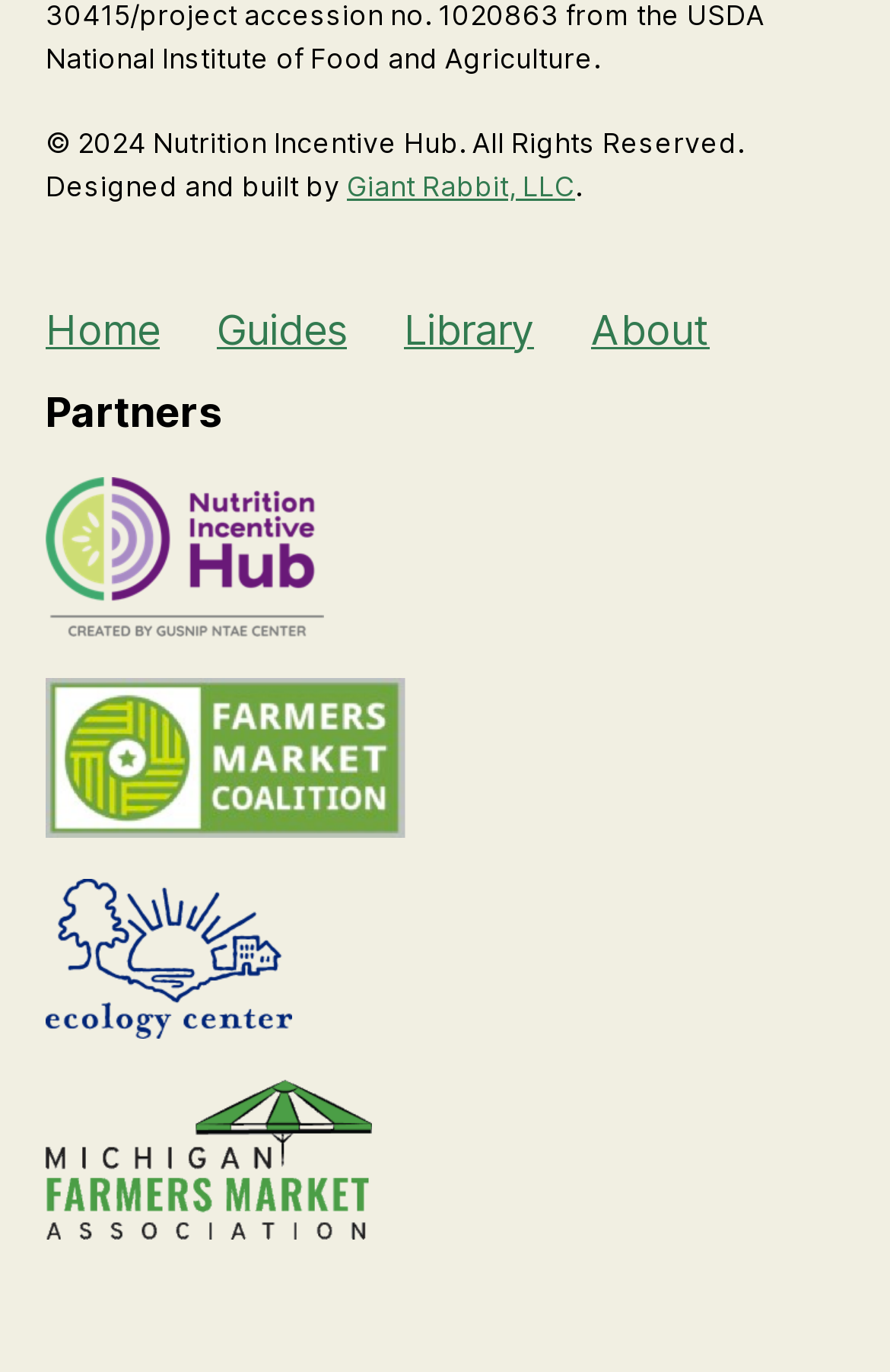Could you determine the bounding box coordinates of the clickable element to complete the instruction: "go to home page"? Provide the coordinates as four float numbers between 0 and 1, i.e., [left, top, right, bottom].

[0.051, 0.222, 0.179, 0.257]